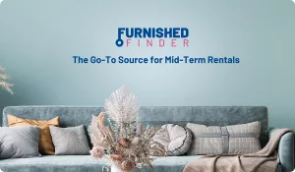Generate a detailed caption that encompasses all aspects of the image.

The image features a stylishly furnished living room scene against a soft blue wall. In the foreground, a plush, teal couch adorned with various cushions invites comfort, setting a relaxed ambiance. Above the couch, the text "Furnished Finder" is prominently displayed in a bold font, accompanied by the tagline, "The Go-To Source for Mid-Term Rentals." This emphasizes the service's focus on offering convenient housing solutions, especially catering to professionals seeking flexible living arrangements. The decor suggests a contemporary aesthetic, making it appealing to those interested in stylish yet practical rental options.